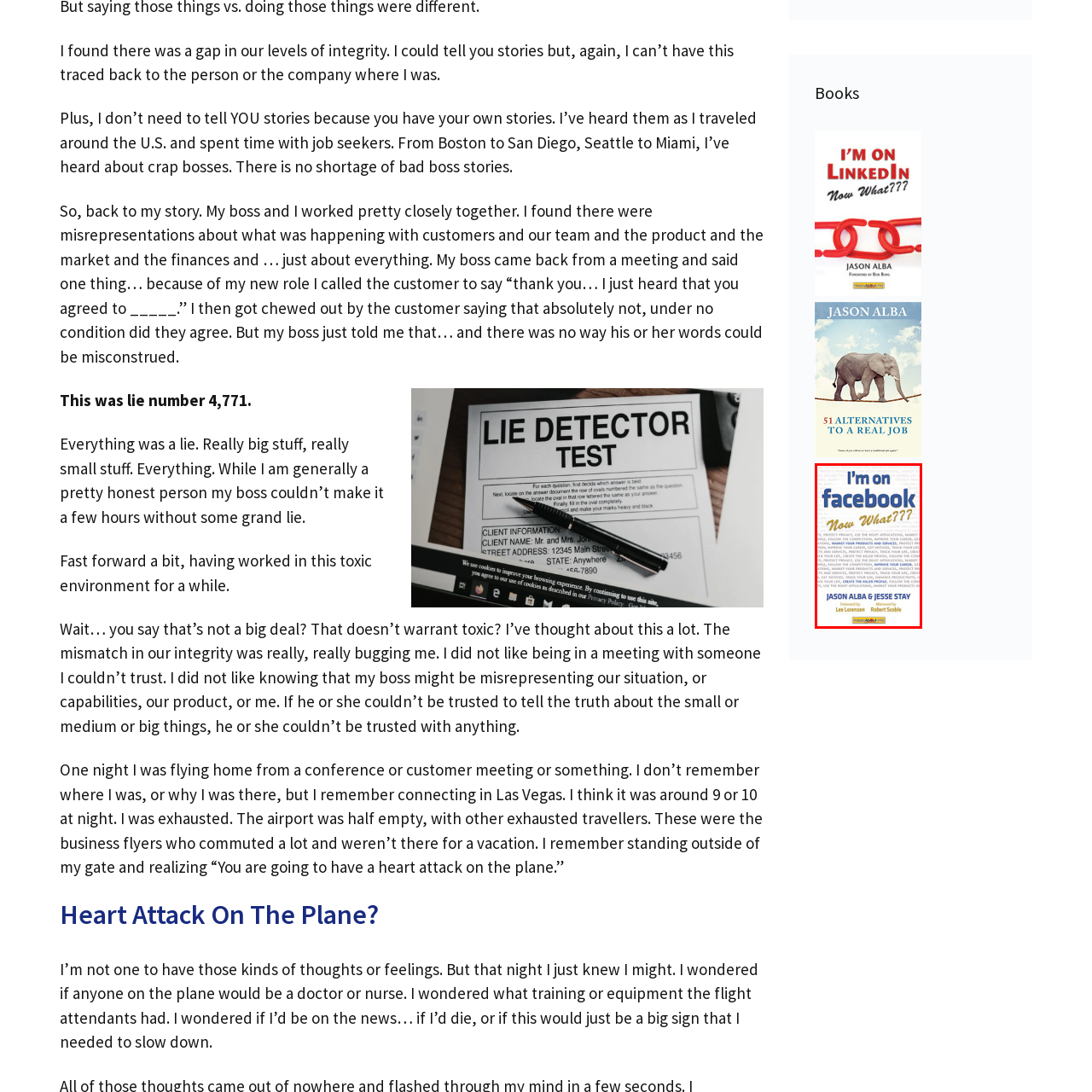Provide a thorough description of the scene depicted within the red bounding box.

The image features the cover of the book titled "I'm on Facebook Now What???" authored by Jason Alba and Jesse Stay. The cover prominently displays the title in bold, playful typography, with "facebook" rendered in the platform's recognizable logo style. It suggests a guide for navigating the complexities of social media connectivity and engagement, particularly focusing on Facebook. Additional details include the names of well-known figures, Lee Lorenzen and Robert Scoble, who have written forewords, hinting at the book's credibility and relevance in the evolving digital landscape. This resource aims to empower readers to effectively utilize Facebook for personal and professional growth.